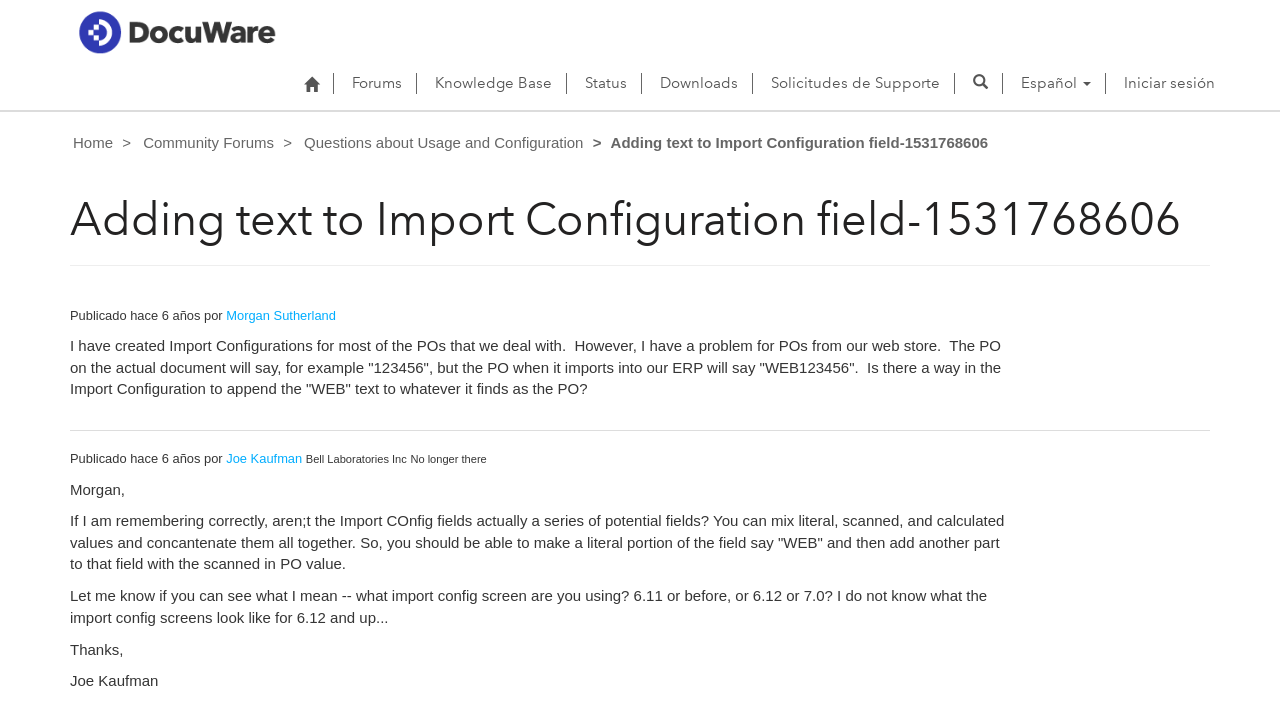Locate the bounding box of the UI element based on this description: "Vonage’s Video API". Provide four float numbers between 0 and 1 as [left, top, right, bottom].

None